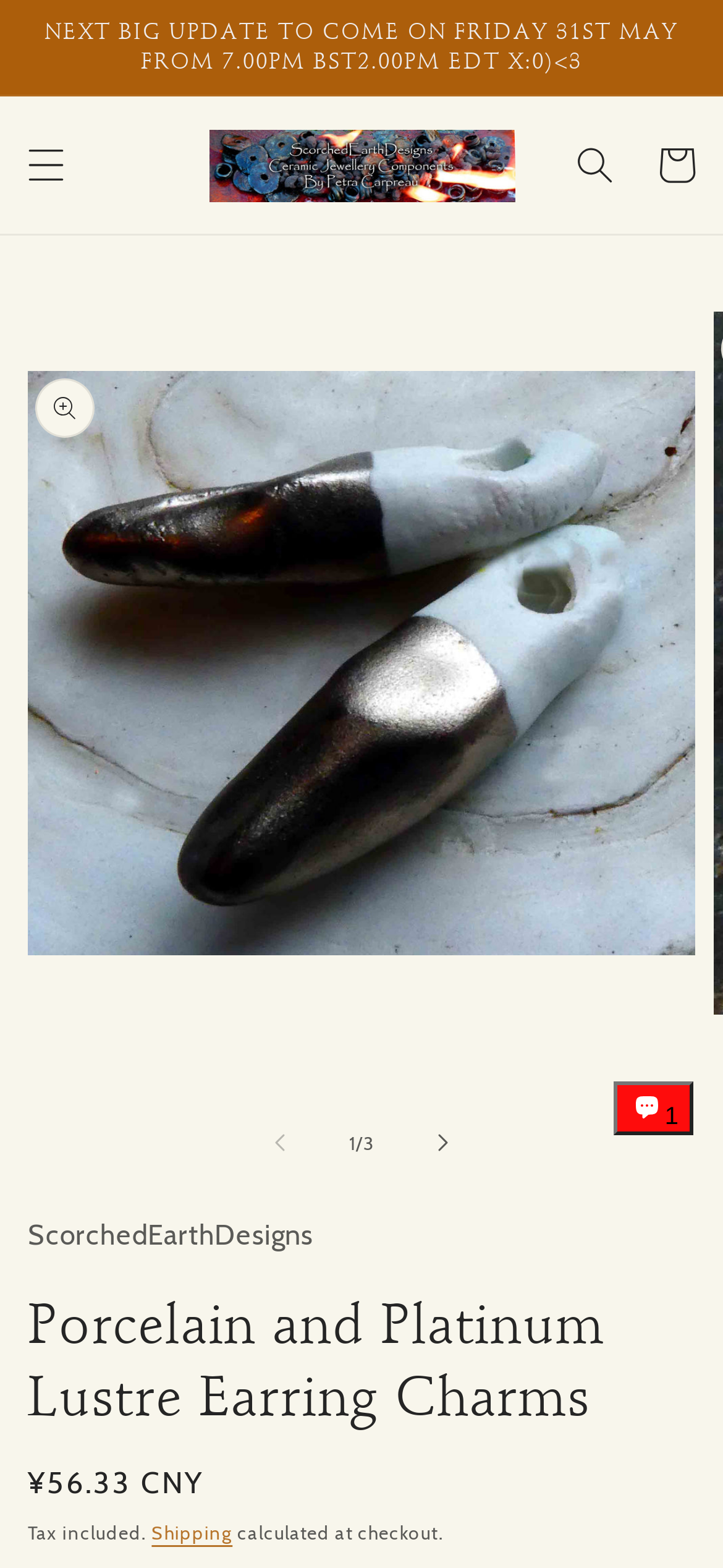Please locate and generate the primary heading on this webpage.

Porcelain and Platinum Lustre Earring Charms